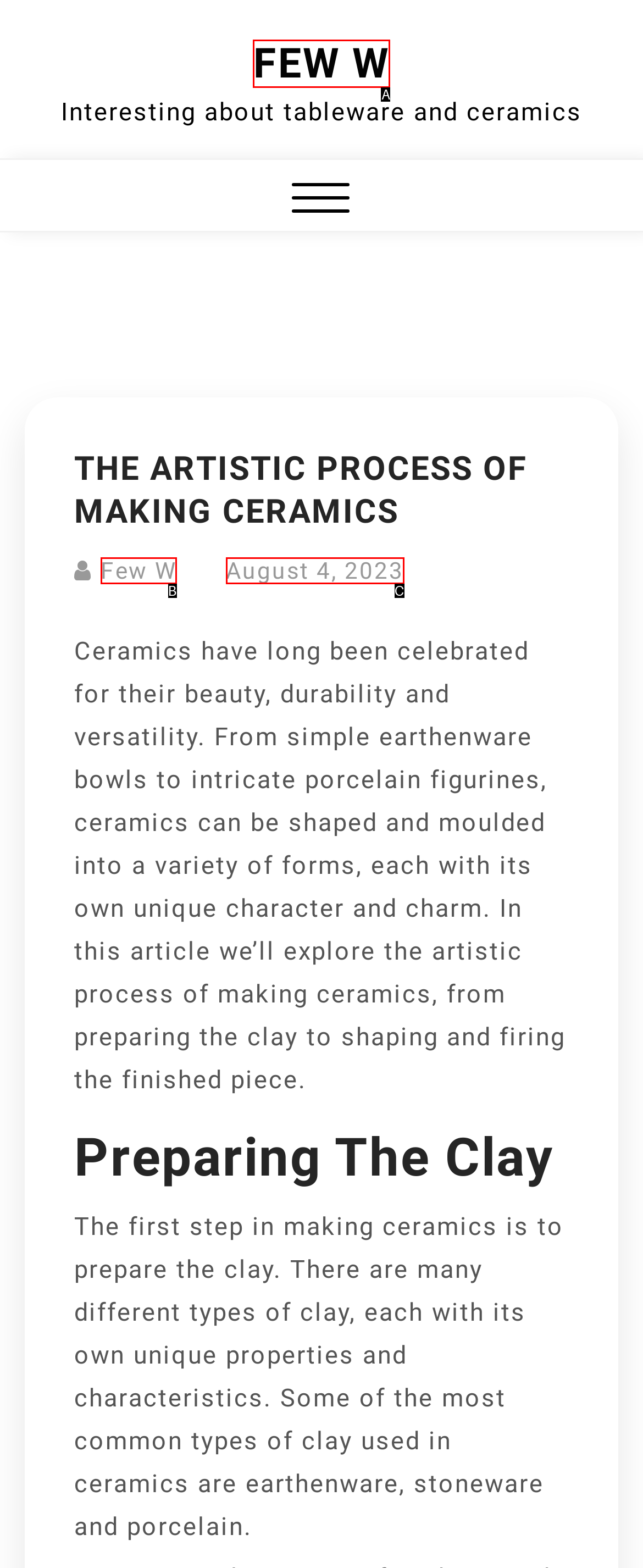Select the letter of the option that corresponds to: August 4, 2023August 4, 2023
Provide the letter from the given options.

C